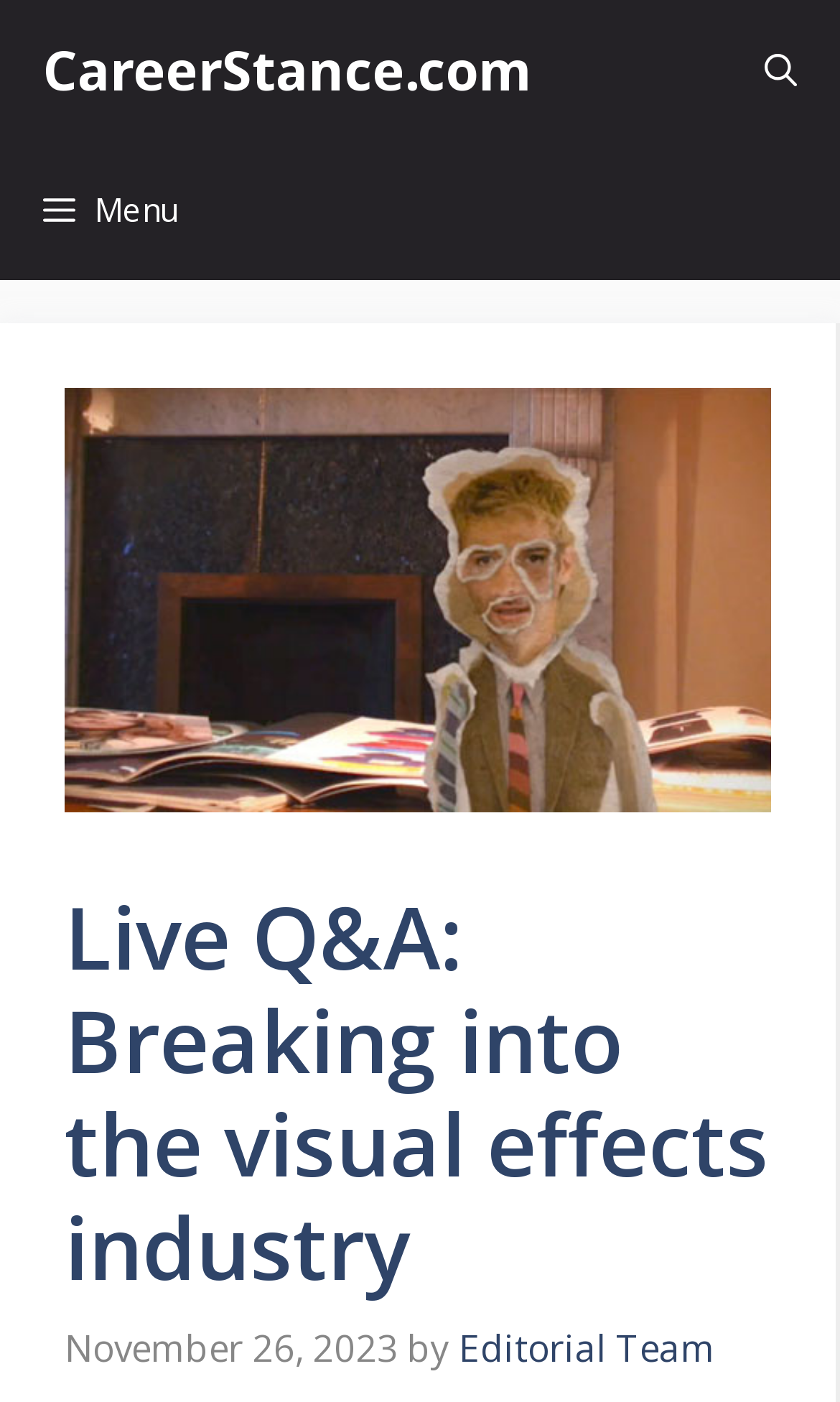Is the menu button expanded?
Look at the screenshot and respond with one word or a short phrase.

False